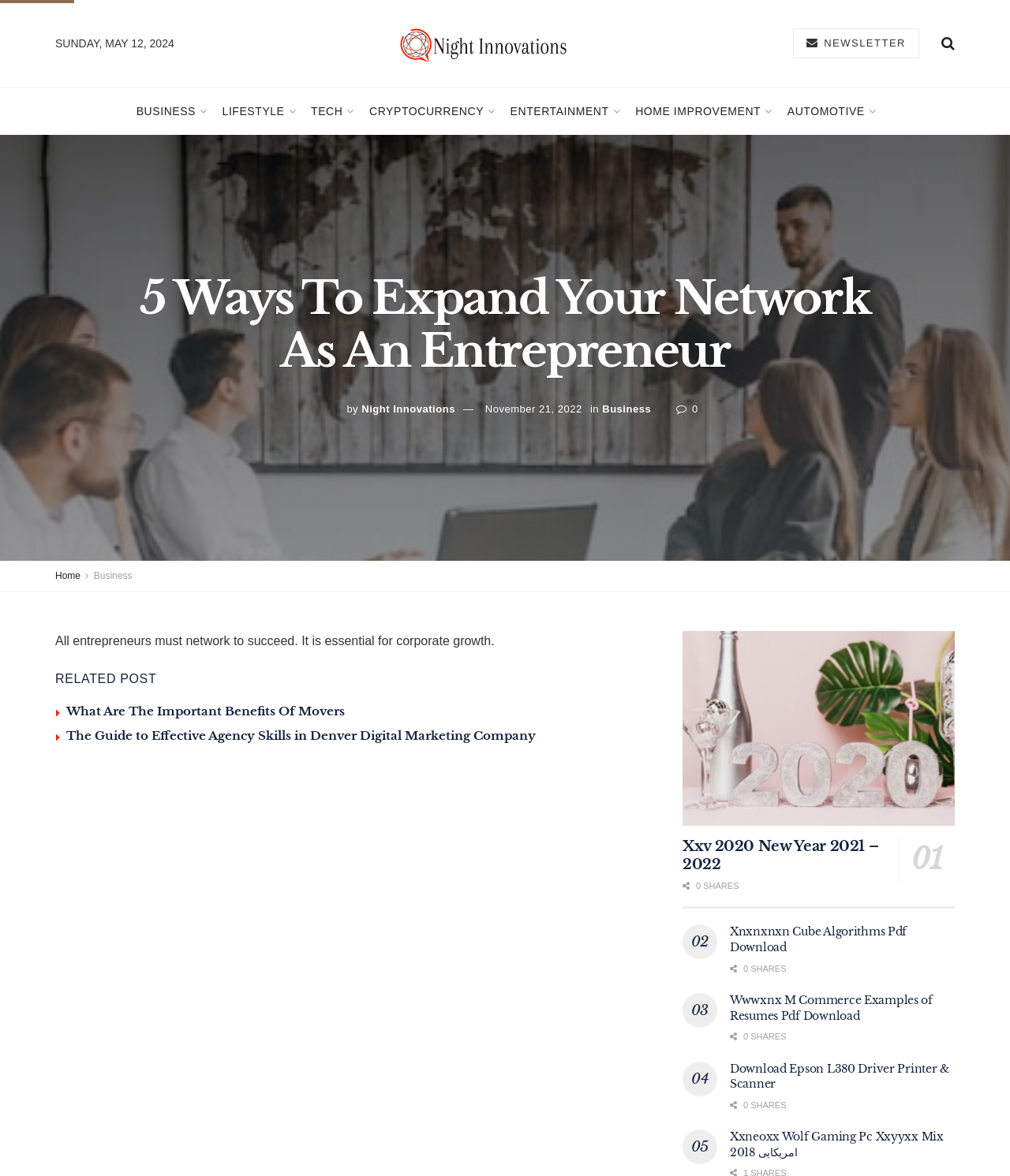Determine which piece of text is the heading of the webpage and provide it.

5 Ways To Expand Your Network As An Entrepreneur